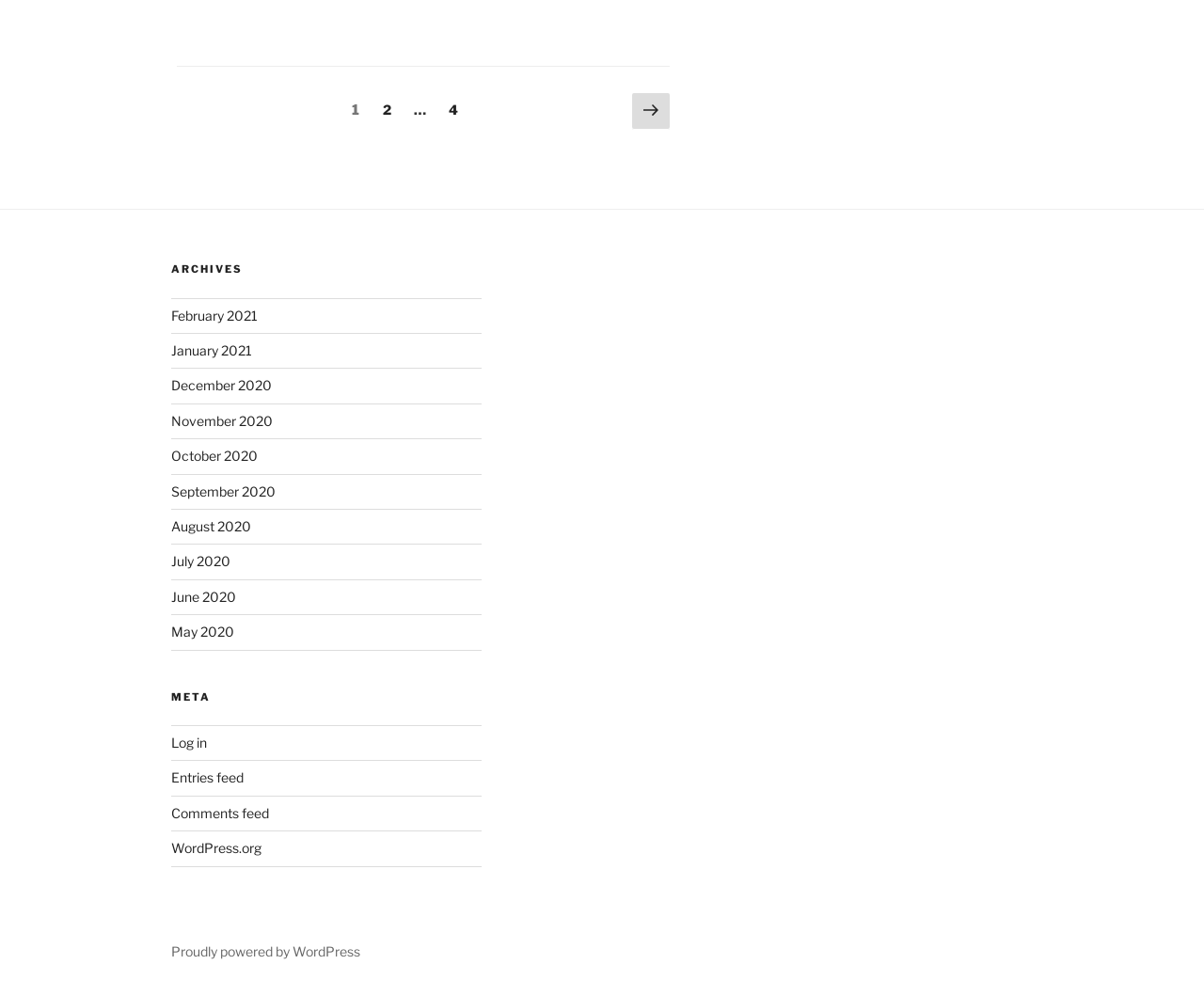What is the earliest archive month?
Please respond to the question with a detailed and well-explained answer.

I looked at the 'Archives' section and found the list of months in descending order. The earliest month is July 2020, which is the last item in the list.